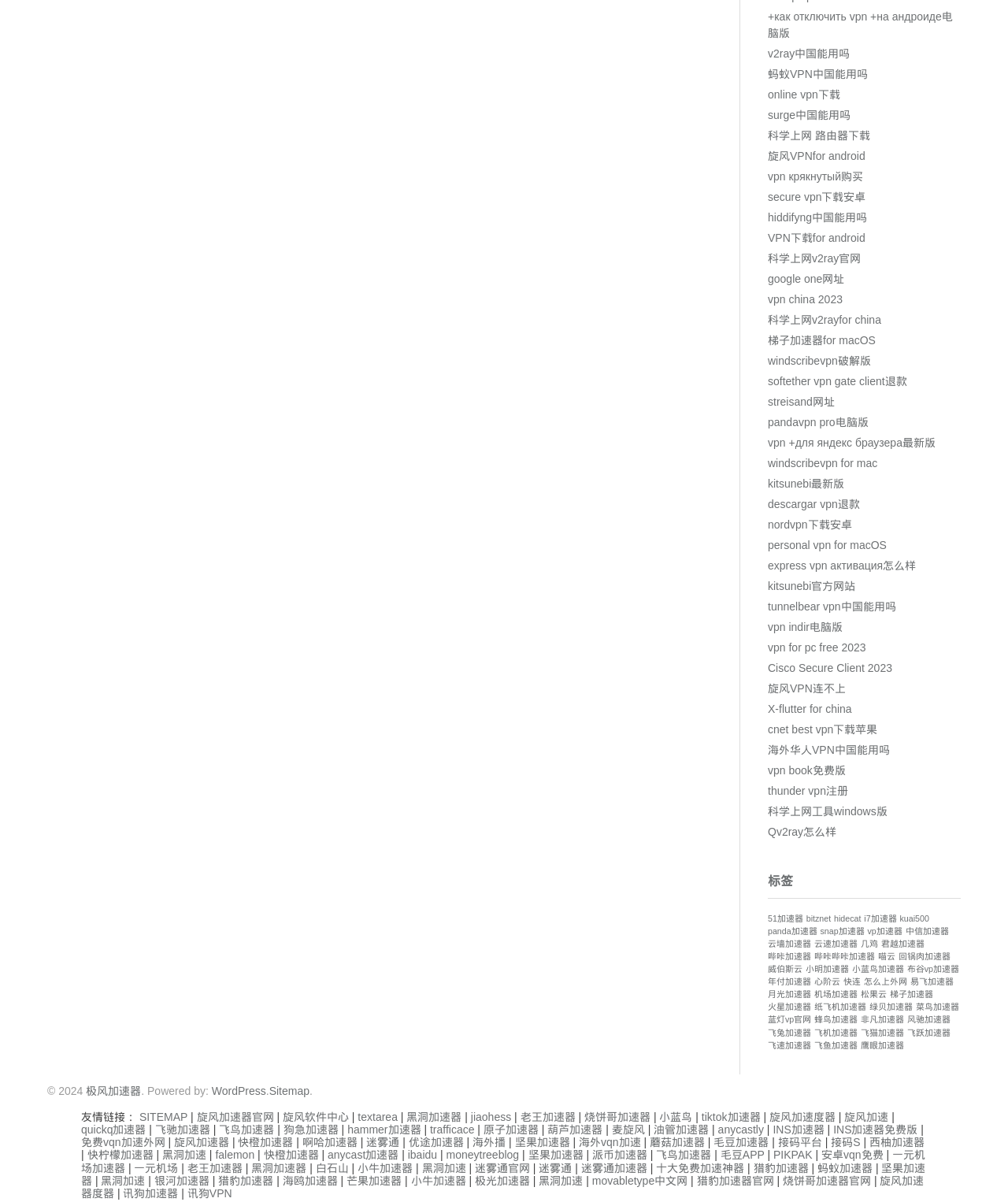Show me the bounding box coordinates of the clickable region to achieve the task as per the instruction: "View the page about how to disable VPN on Android".

[0.762, 0.008, 0.945, 0.032]